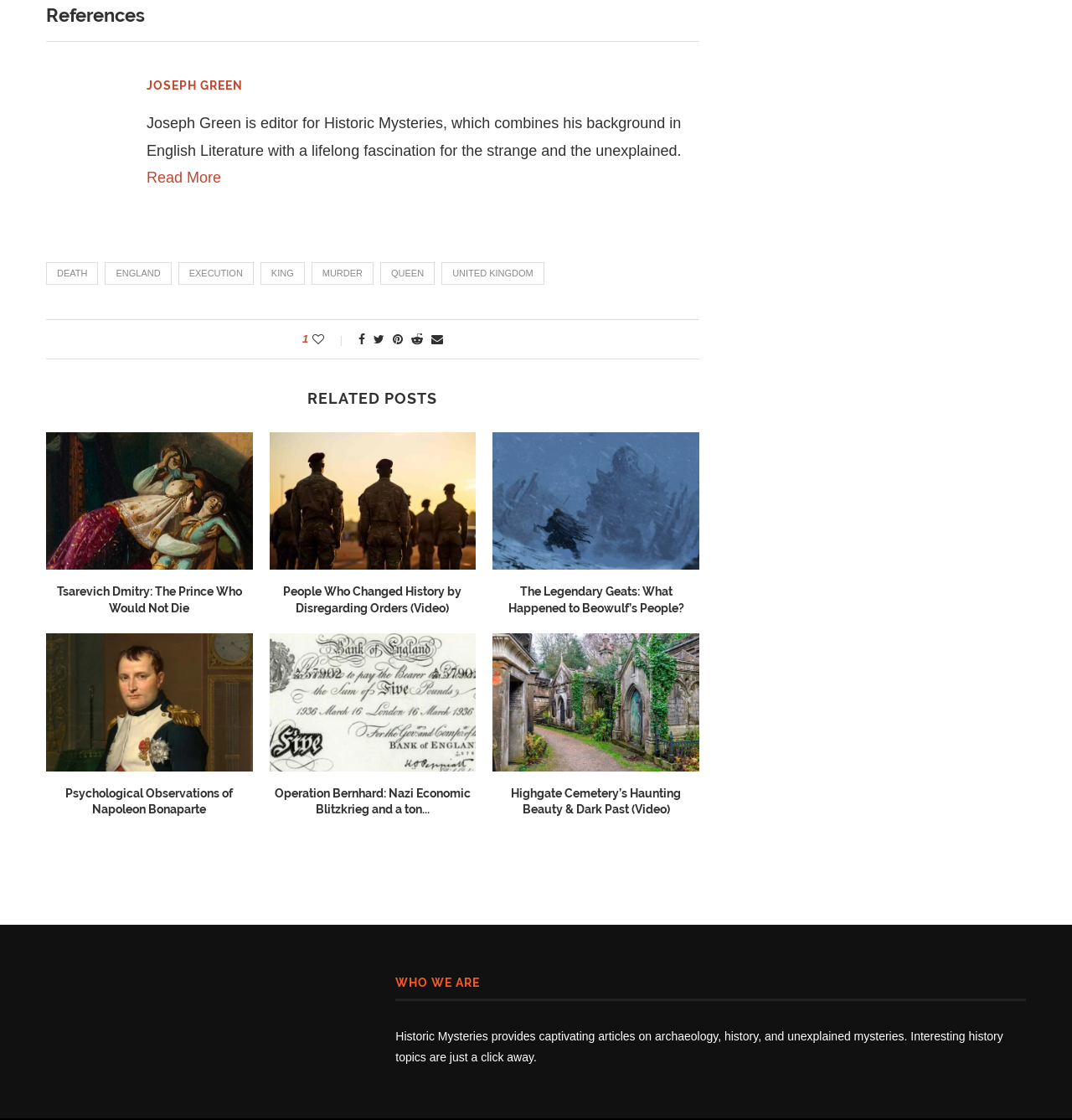Locate the bounding box coordinates of the region to be clicked to comply with the following instruction: "Explore the article about Psychological Observations of Napoleon Bonaparte". The coordinates must be four float numbers between 0 and 1, in the form [left, top, right, bottom].

[0.043, 0.566, 0.236, 0.689]